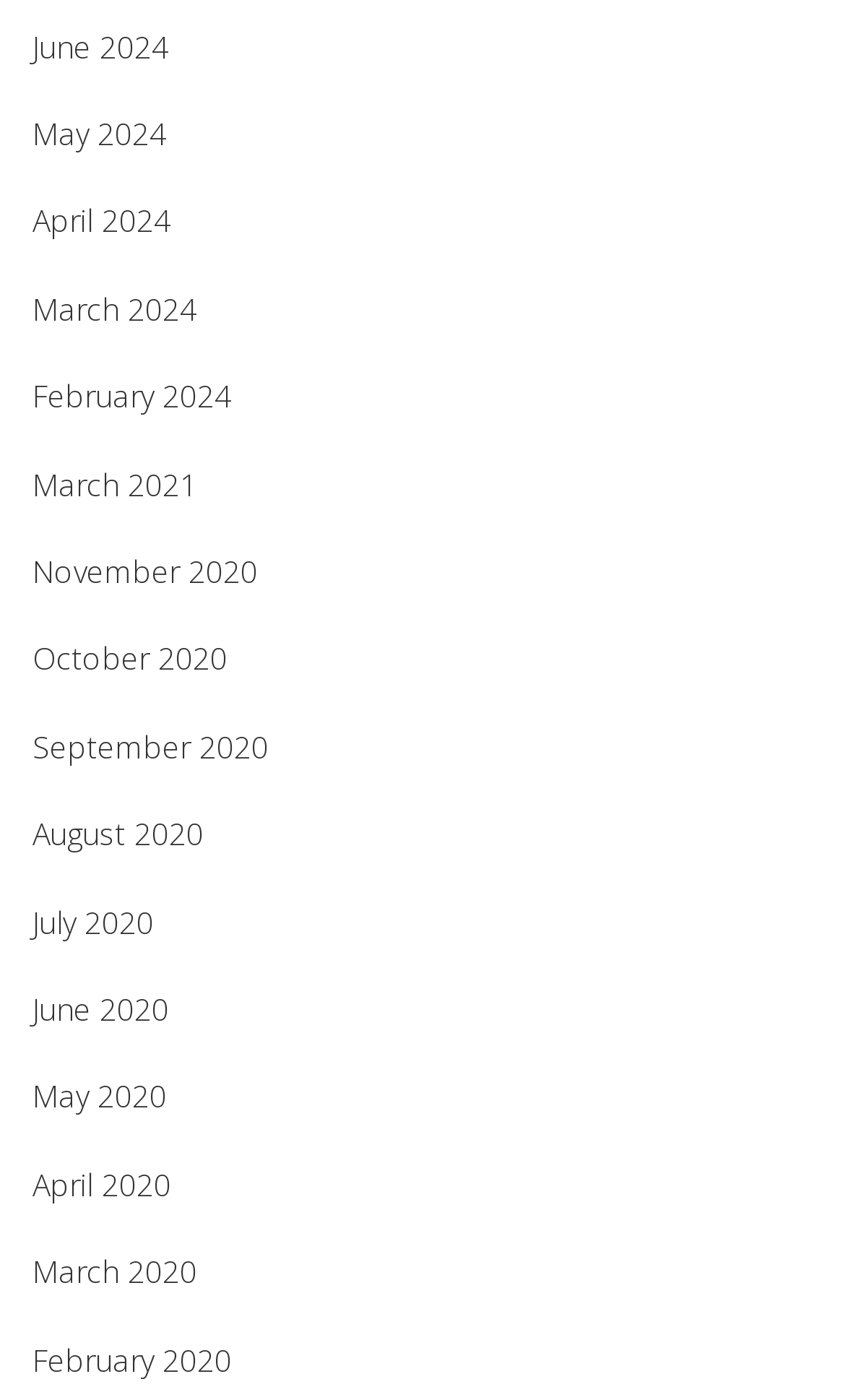Give a one-word or one-phrase response to the question:
Are the months listed in chronological order?

No